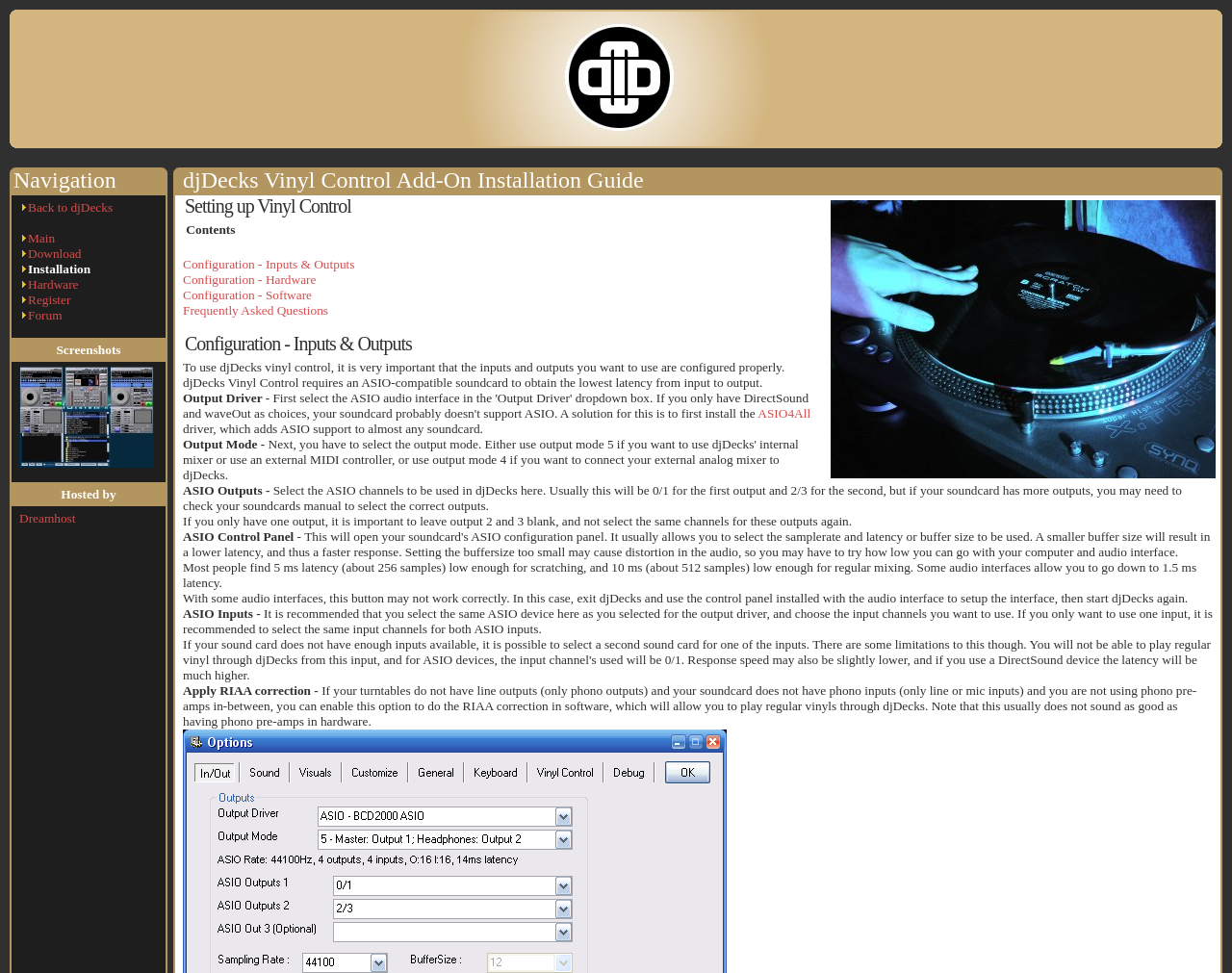What is the name of the software?
Please answer the question with a detailed and comprehensive explanation.

The name of the software can be found in the image element at the top of the page, which says 'djDecks, the ultimate dj software'.